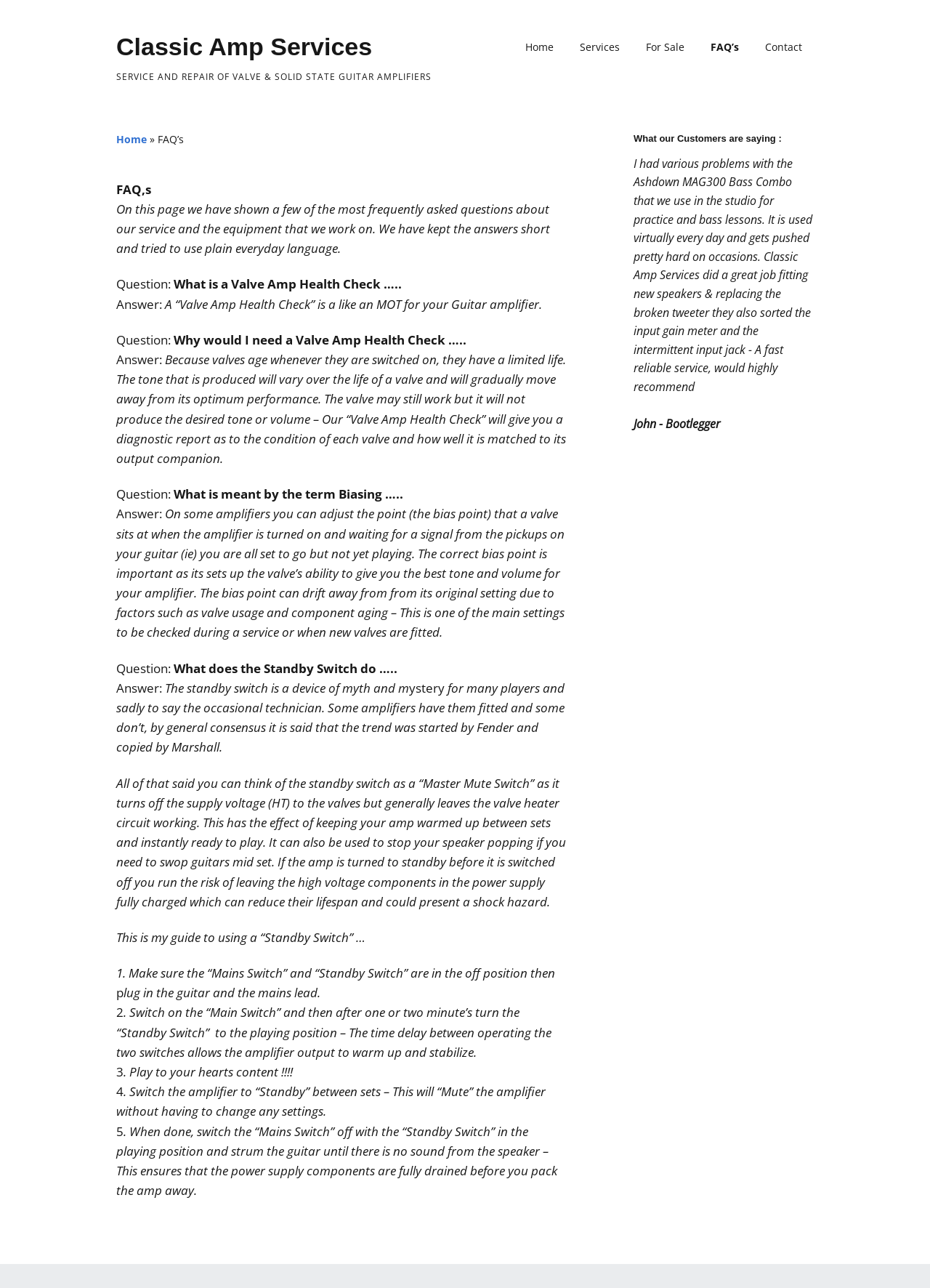Reply to the question below using a single word or brief phrase:
What is the main topic of this webpage?

FAQs